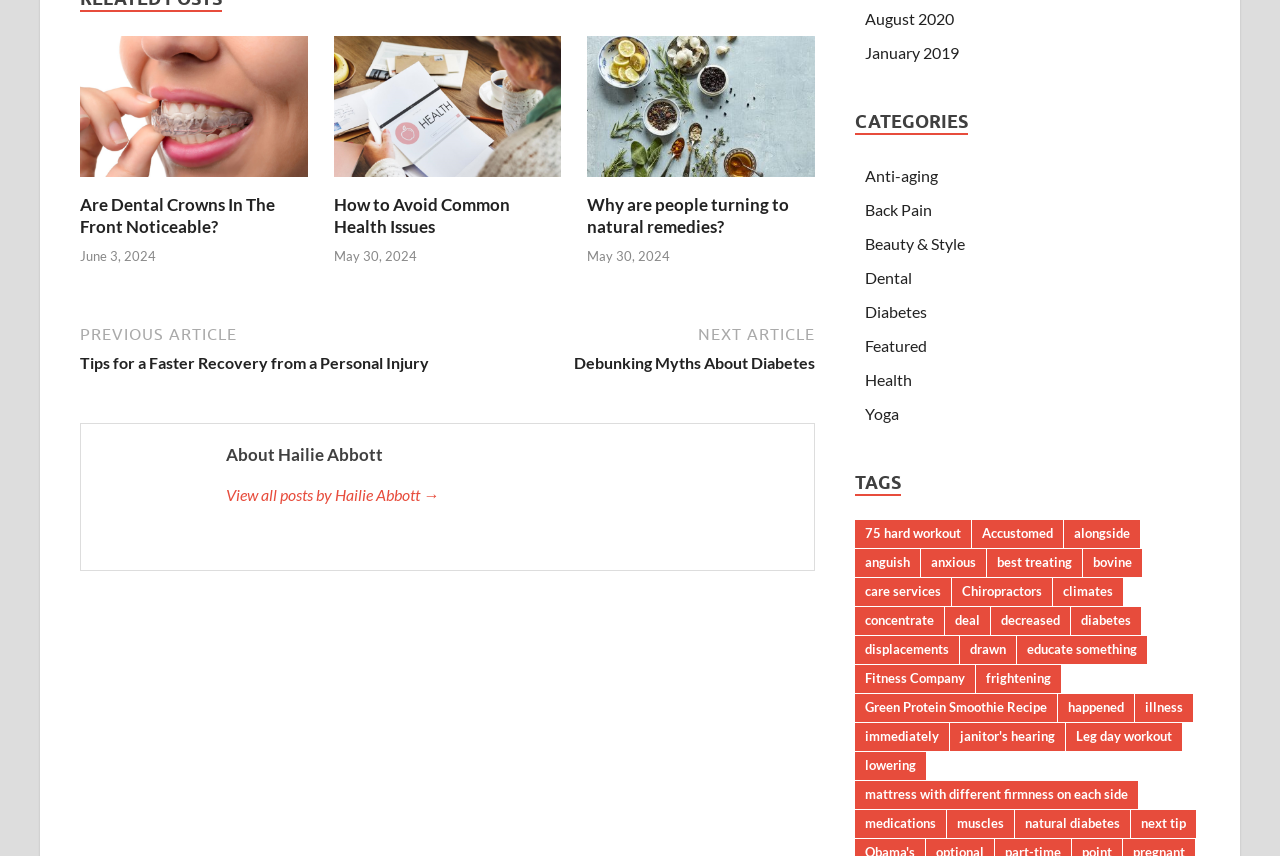Find the bounding box coordinates of the element I should click to carry out the following instruction: "Check the post about natural remedies".

[0.459, 0.201, 0.637, 0.223]